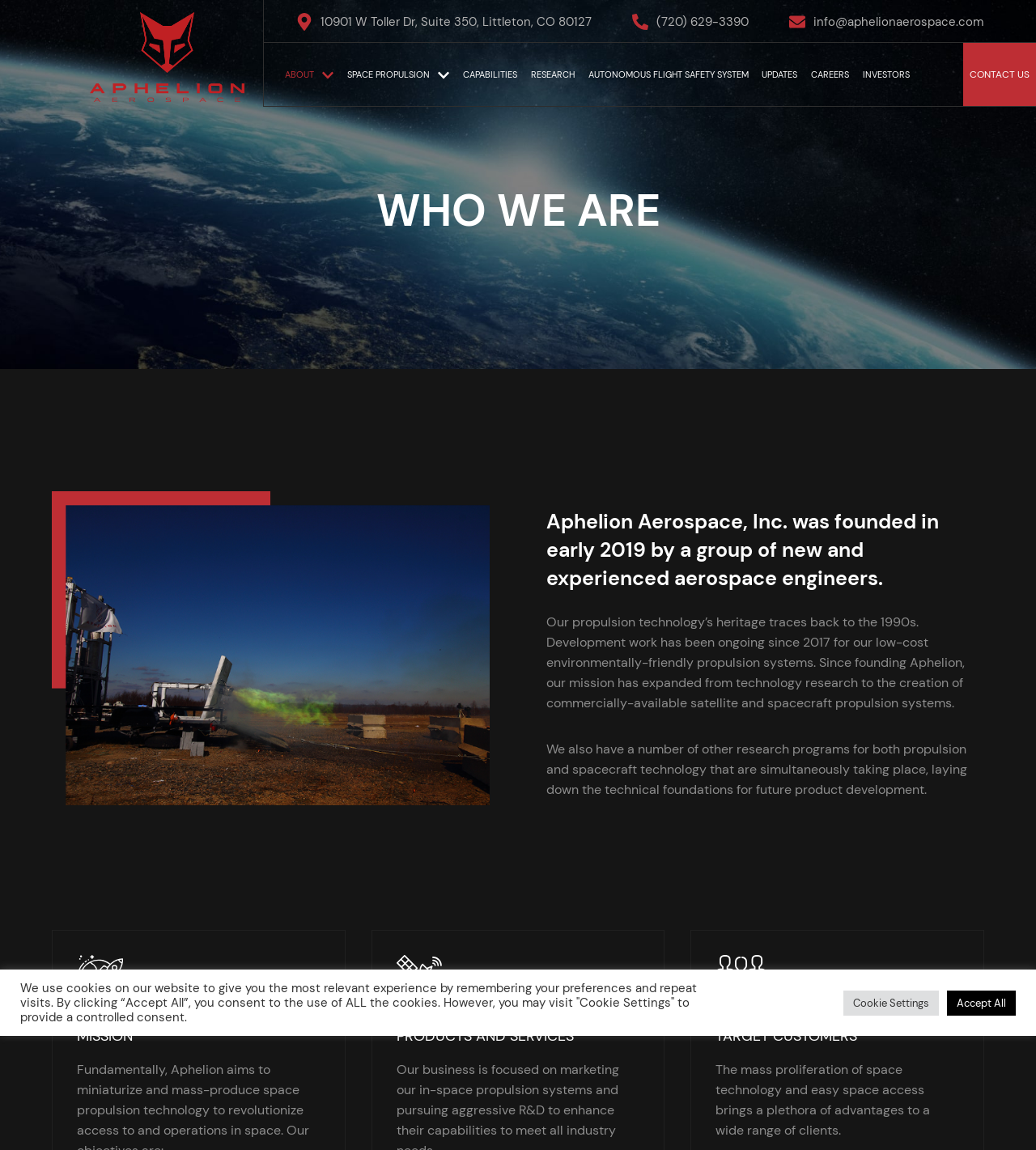Find the bounding box coordinates of the element I should click to carry out the following instruction: "View the ABOUT page".

[0.27, 0.053, 0.327, 0.077]